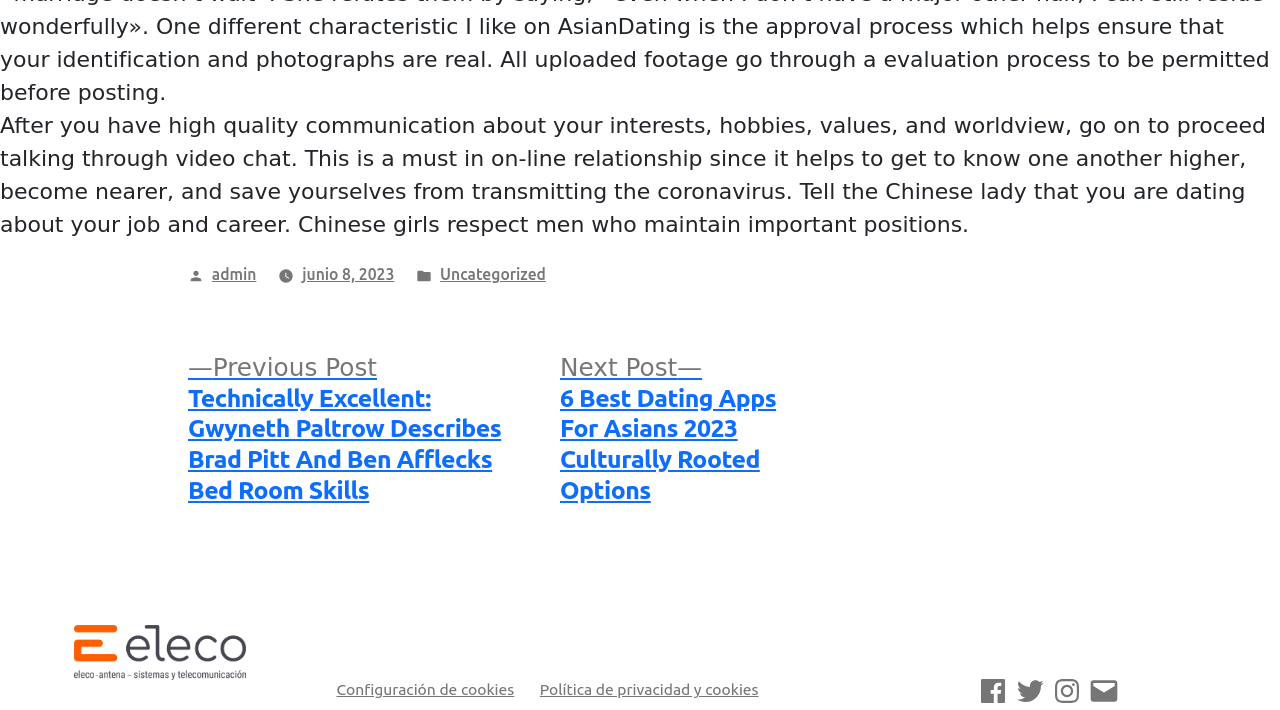What is the author of the article?
Using the information presented in the image, please offer a detailed response to the question.

The author of the article can be found in the FooterAsNonLandmark element, which contains a link with the text 'admin', indicating that the author of the article is 'admin'.